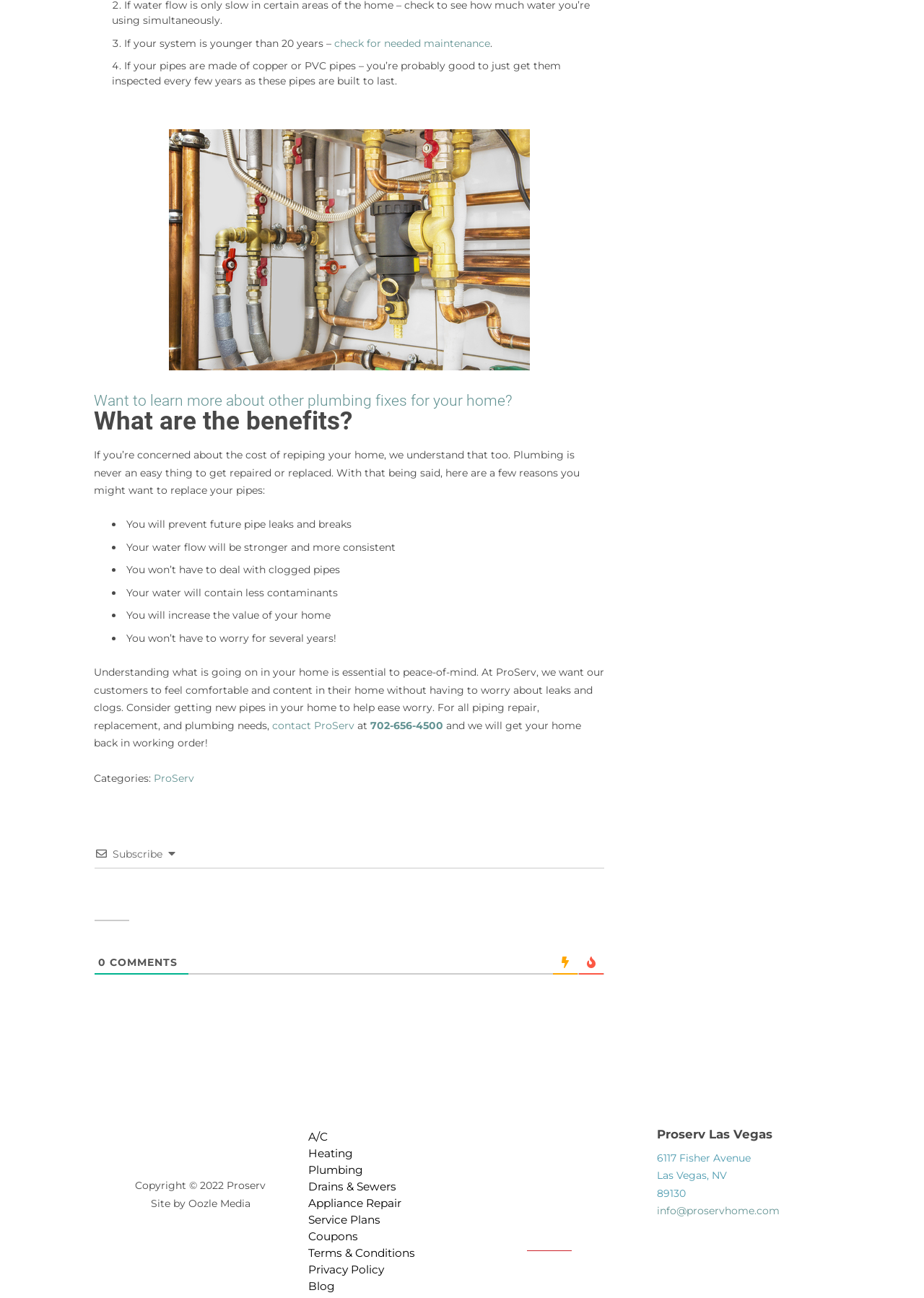Identify the bounding box coordinates of the clickable section necessary to follow the following instruction: "call 702-656-4500". The coordinates should be presented as four float numbers from 0 to 1, i.e., [left, top, right, bottom].

[0.401, 0.554, 0.48, 0.564]